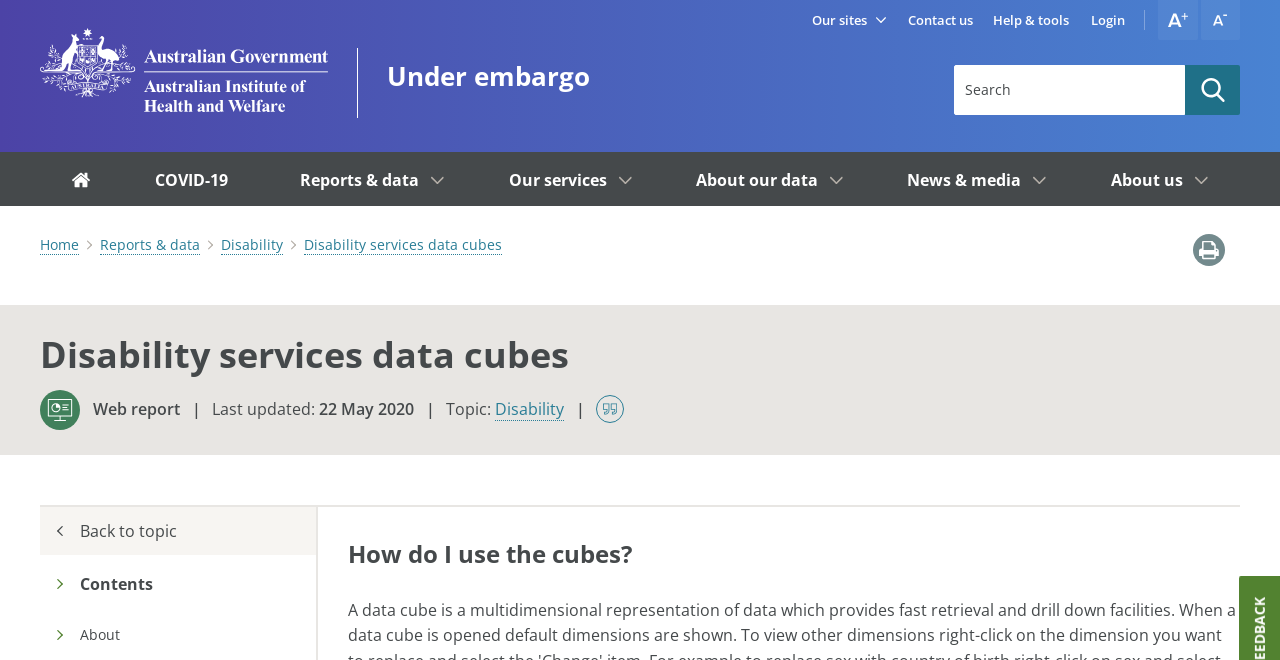Using the description "Disability services data cubes", locate and provide the bounding box of the UI element.

[0.238, 0.356, 0.392, 0.387]